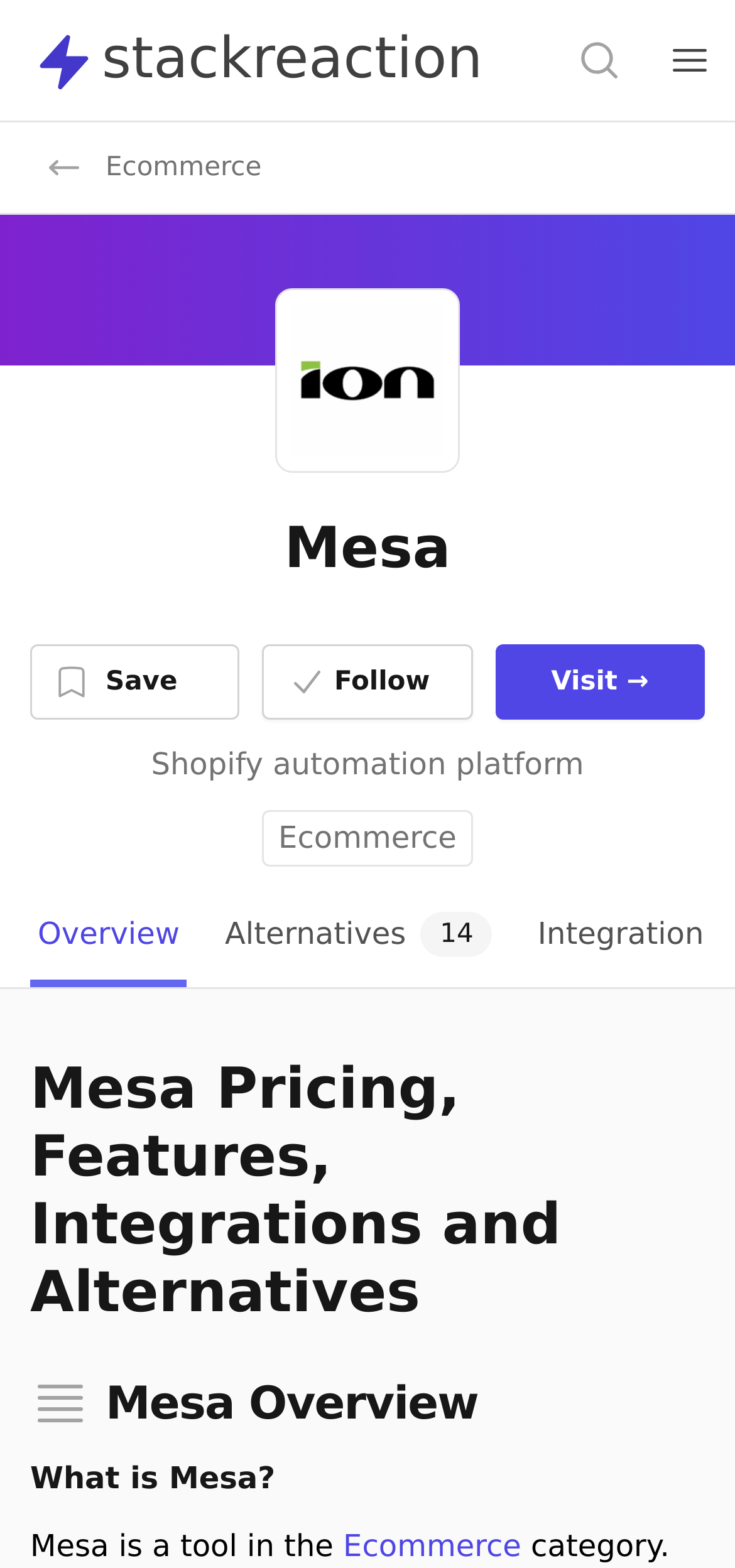What category does Mesa belong to?
Please interpret the details in the image and answer the question thoroughly.

I found the answer by looking at the link element with the text 'Ecommerce' and the static text element with the text 'Mesa is a tool in the Ecommerce category'.